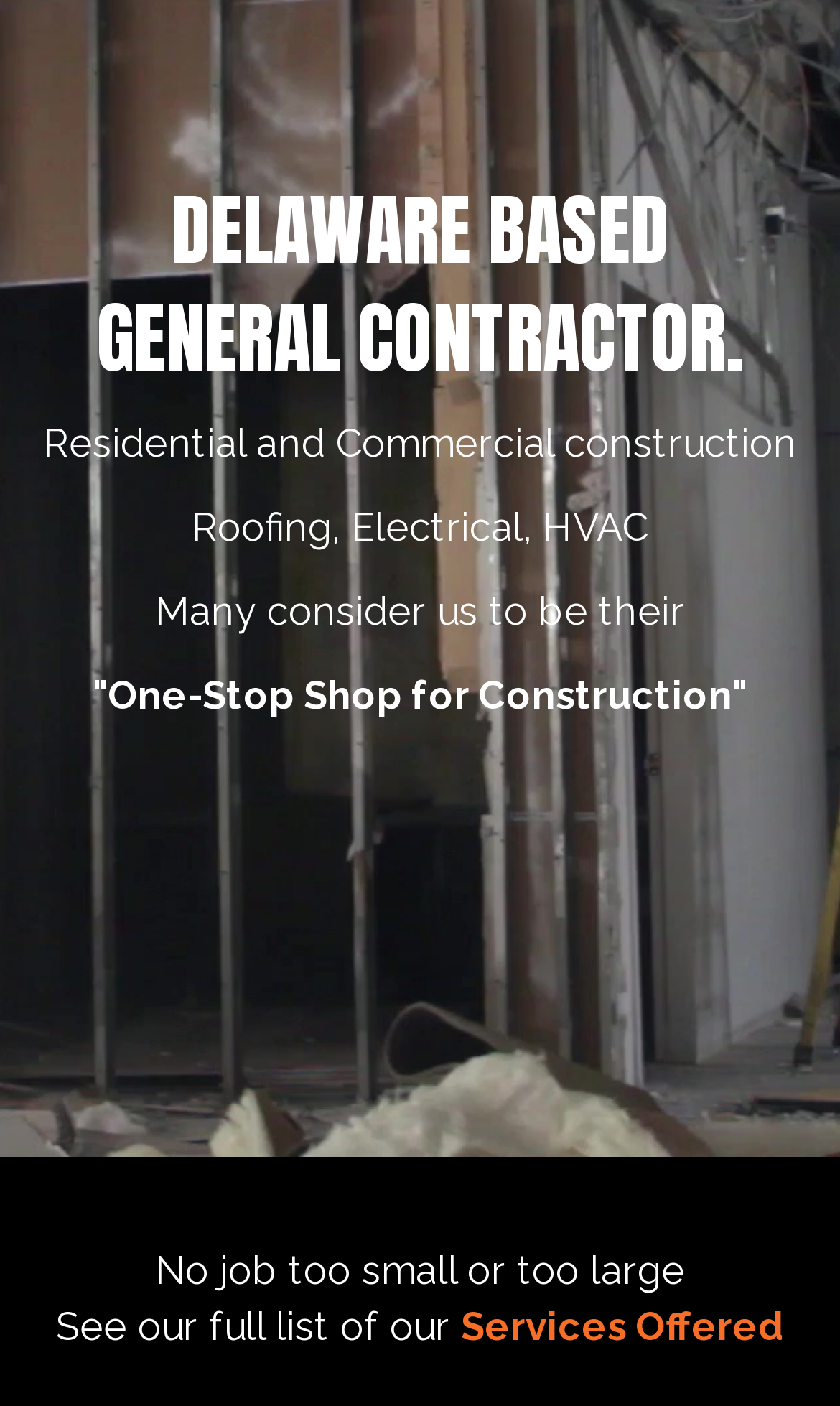Using the provided element description "Services Offered", determine the bounding box coordinates of the UI element.

[0.549, 0.926, 0.933, 0.959]